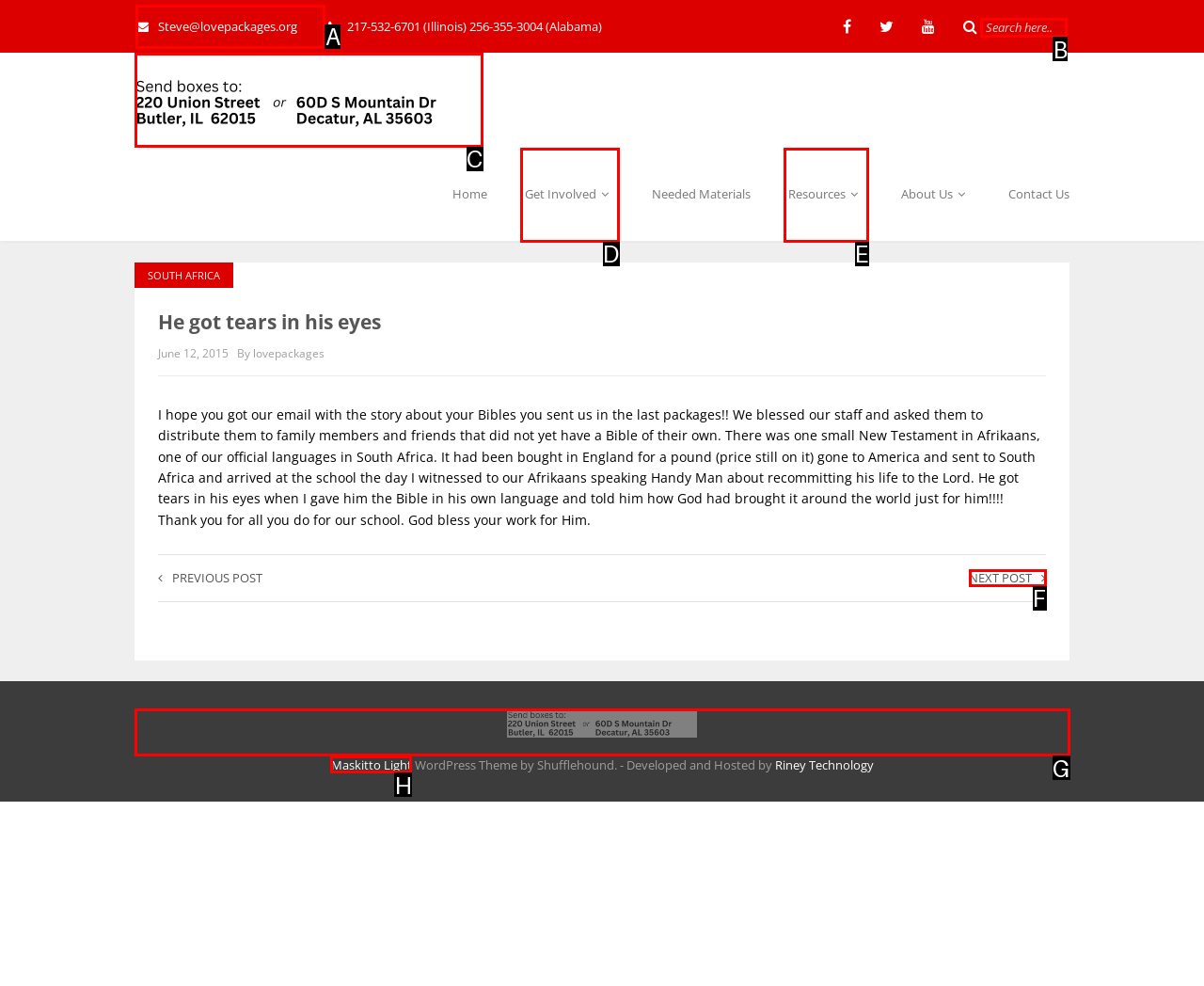Determine the right option to click to perform this task: Email Steve
Answer with the correct letter from the given choices directly.

A